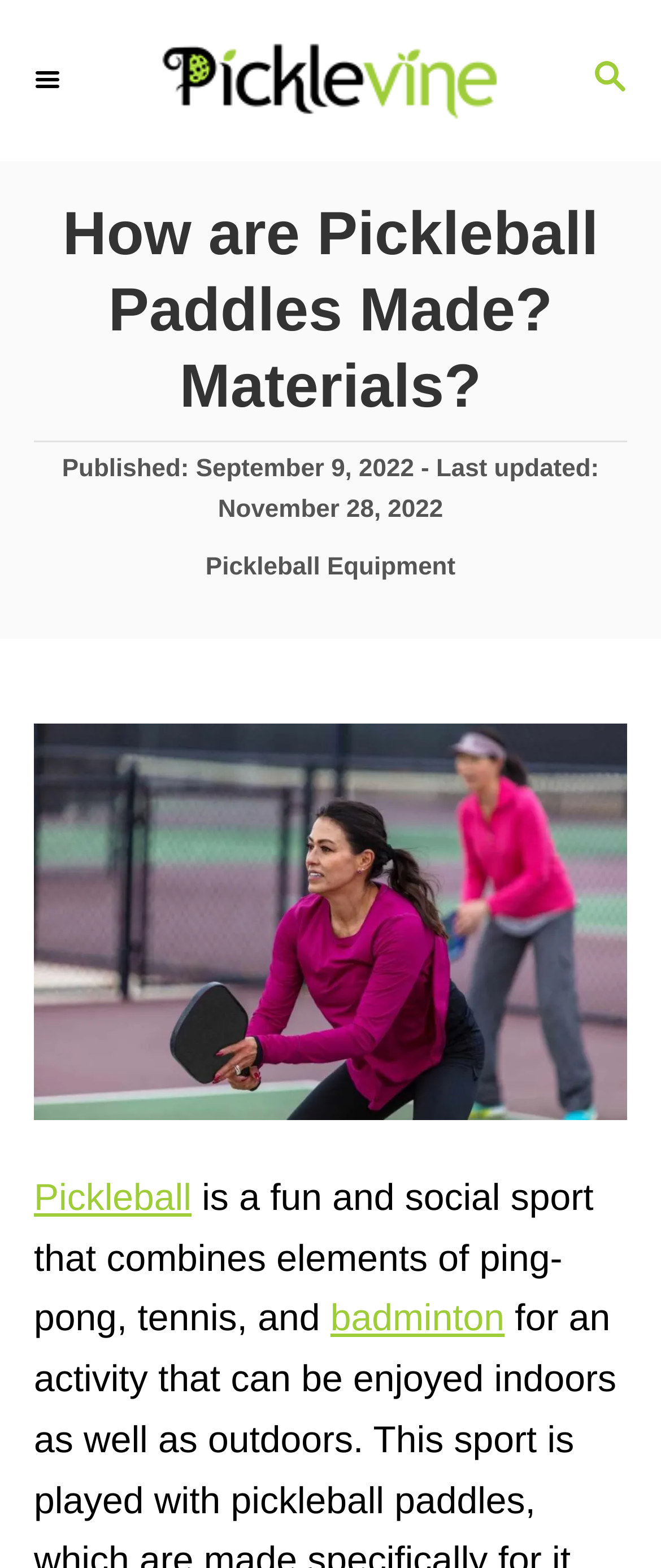What is the sport shown in the image?
Can you give a detailed and elaborate answer to the question?

The image shows active retired women playing pickleball outdoors, which is a fun and social sport that combines elements of ping-pong, tennis, and badminton.